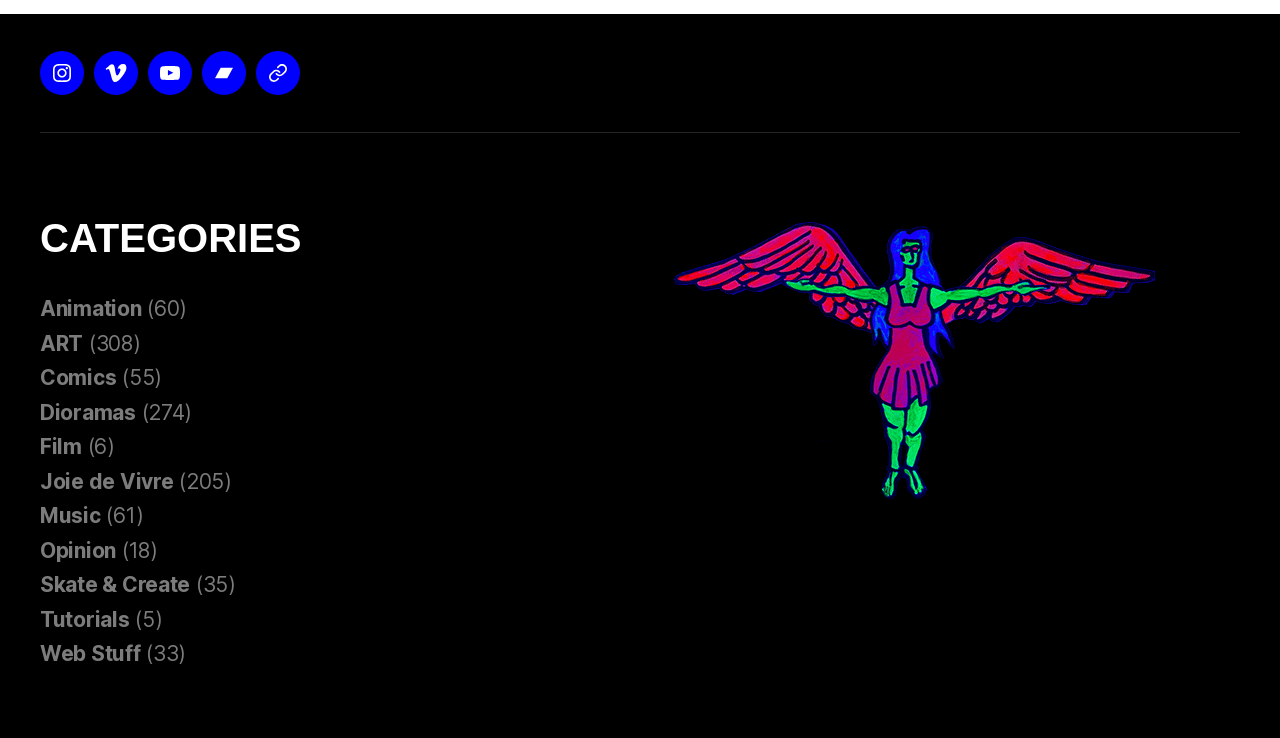Indicate the bounding box coordinates of the element that must be clicked to execute the instruction: "View Winged, besandaled Goddess image". The coordinates should be given as four float numbers between 0 and 1, i.e., [left, top, right, bottom].

[0.523, 0.289, 0.909, 0.695]